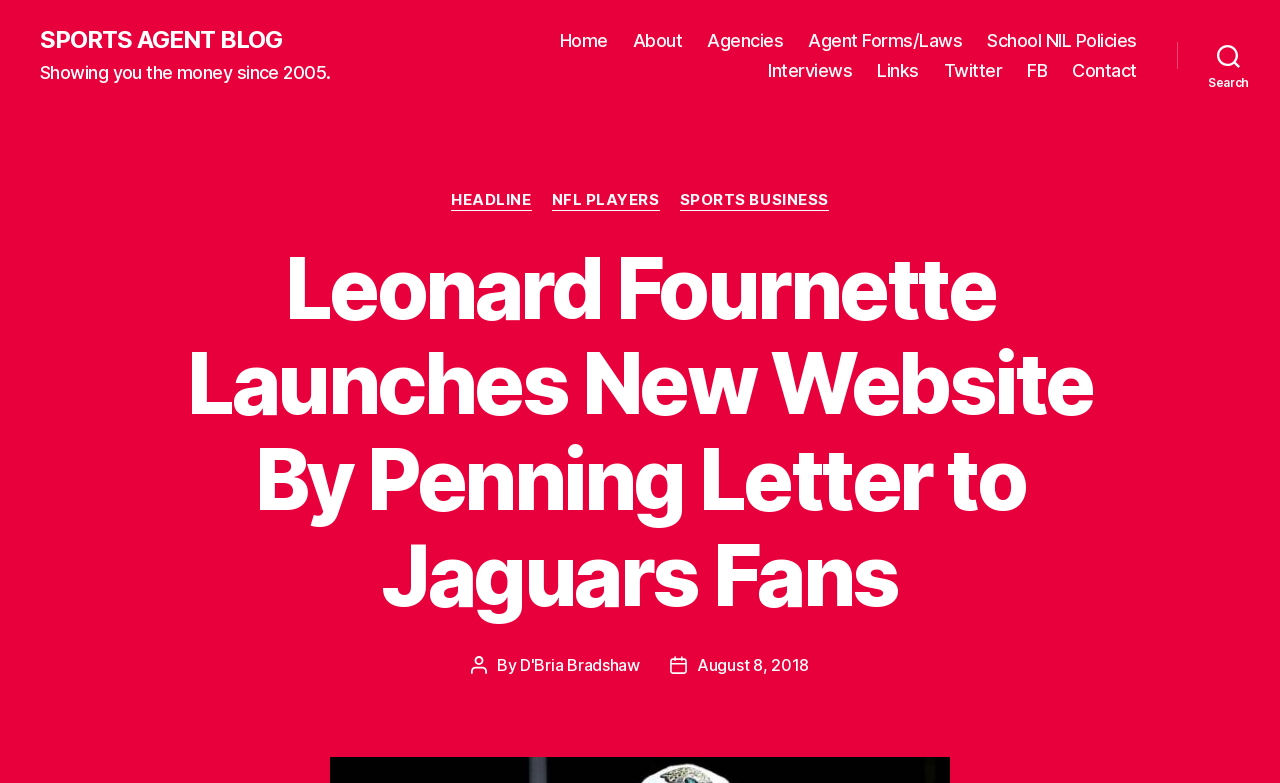Please determine the bounding box coordinates of the element's region to click for the following instruction: "Read the 'HEADLINE' category".

[0.352, 0.244, 0.415, 0.269]